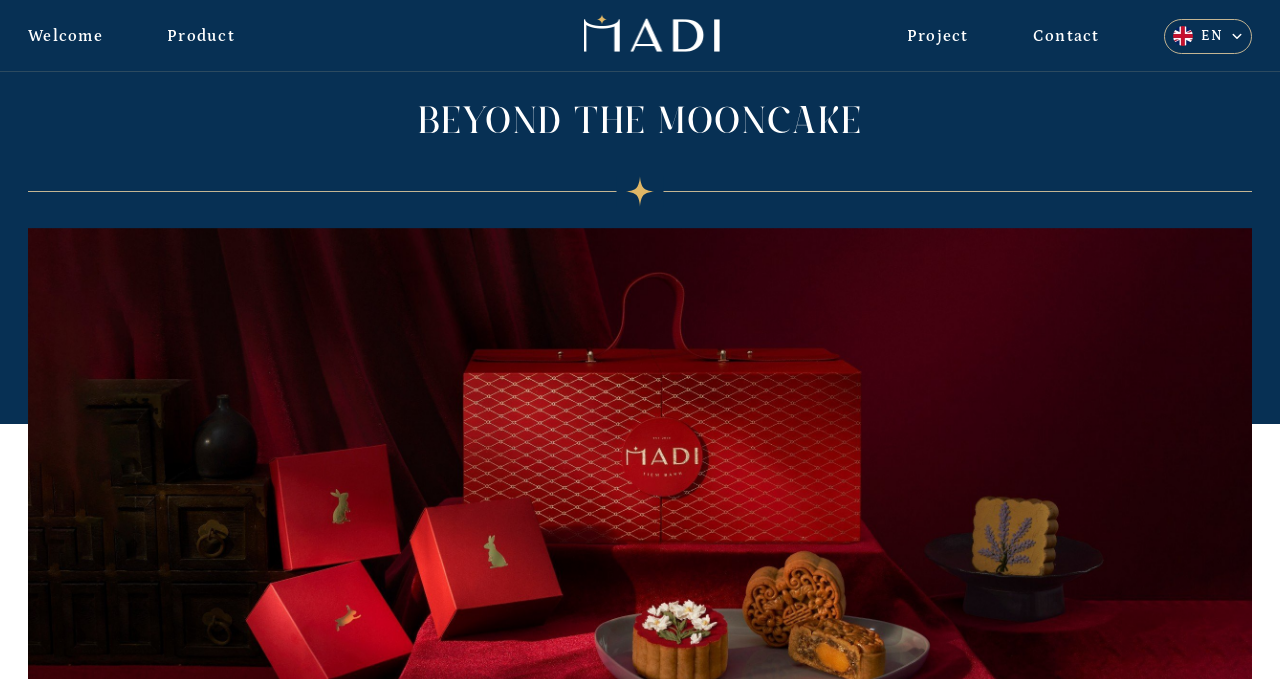How many navigation links are there?
Look at the image and answer the question using a single word or phrase.

4